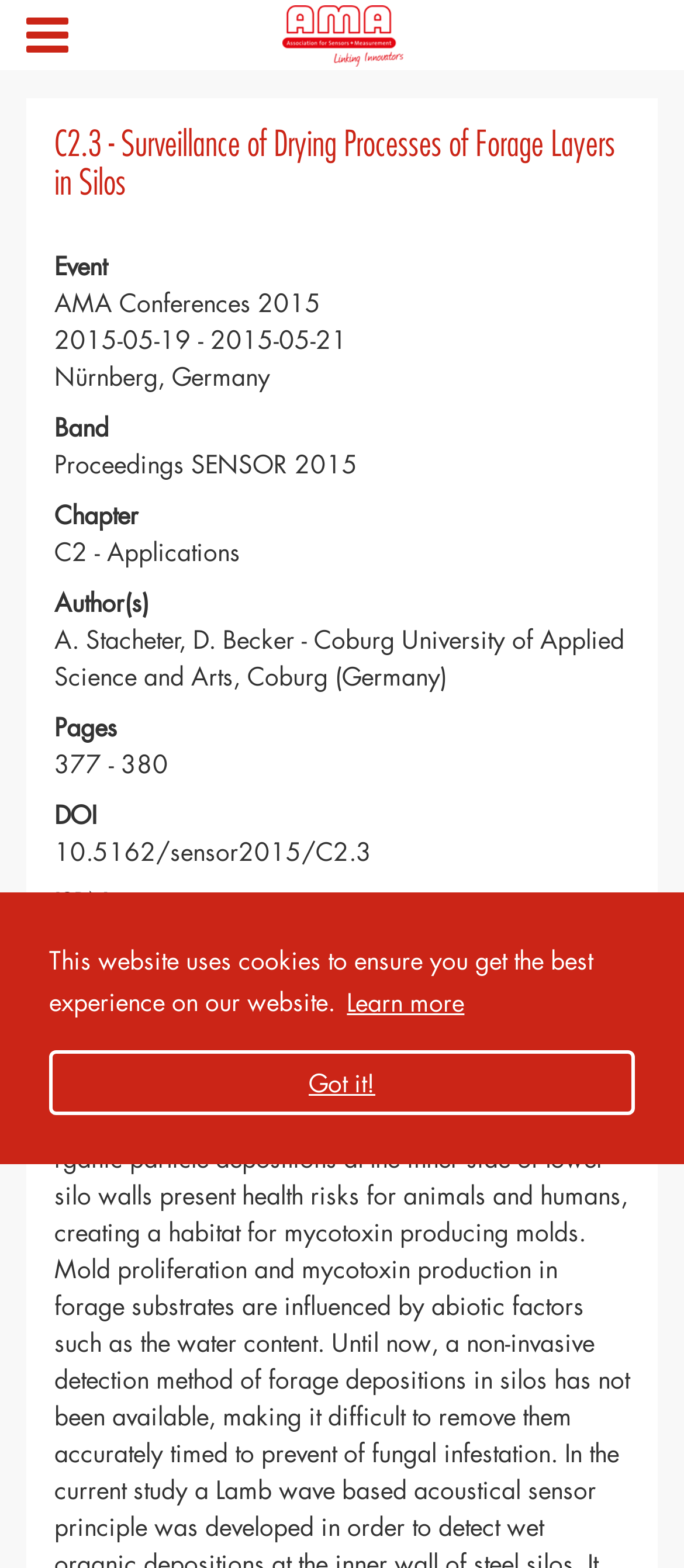Who are the authors of the chapter?
Please use the image to provide a one-word or short phrase answer.

A. Stacheter, D. Becker